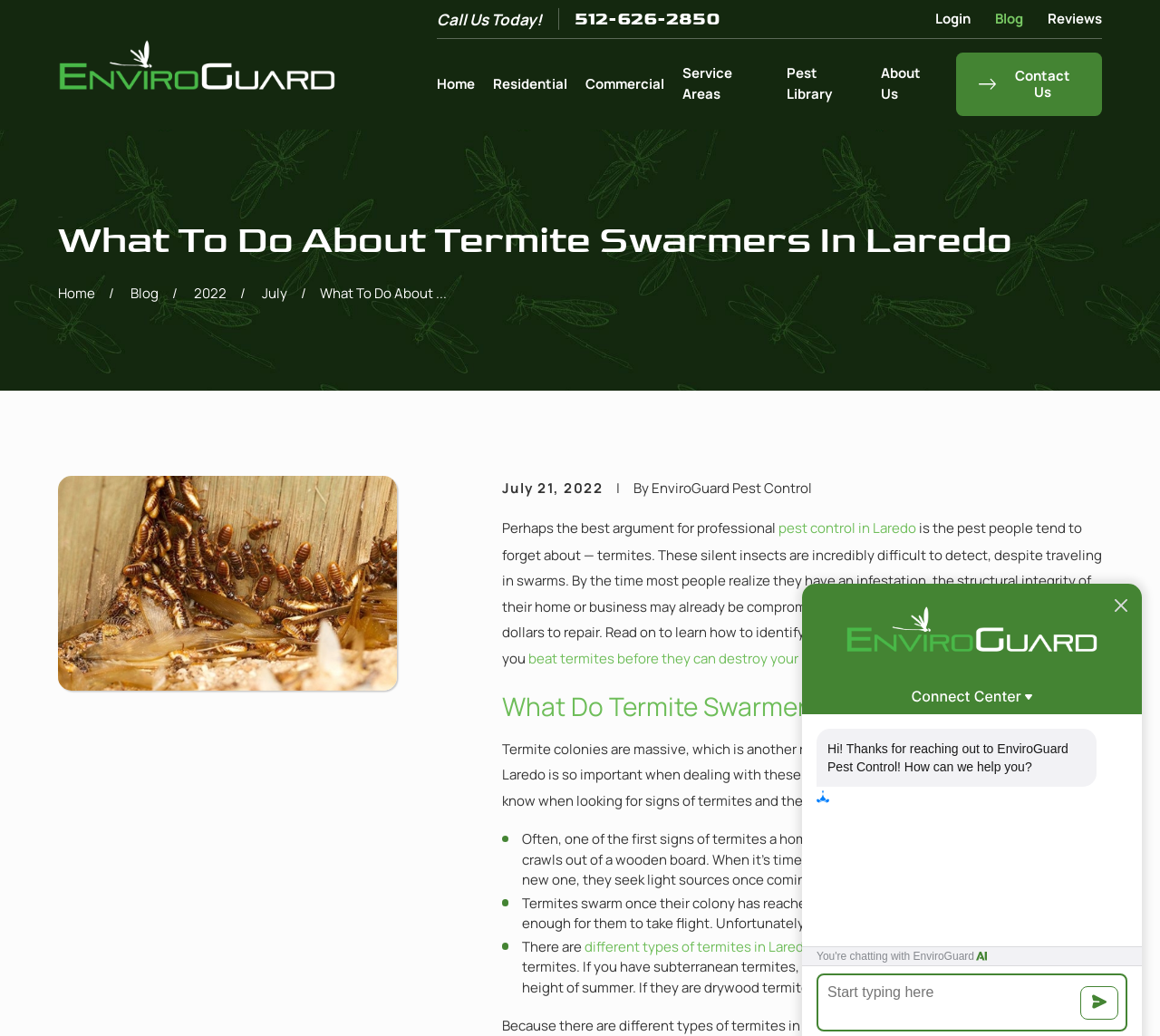What is the purpose of the button with the image of a person?
Examine the screenshot and reply with a single word or phrase.

To start a chat